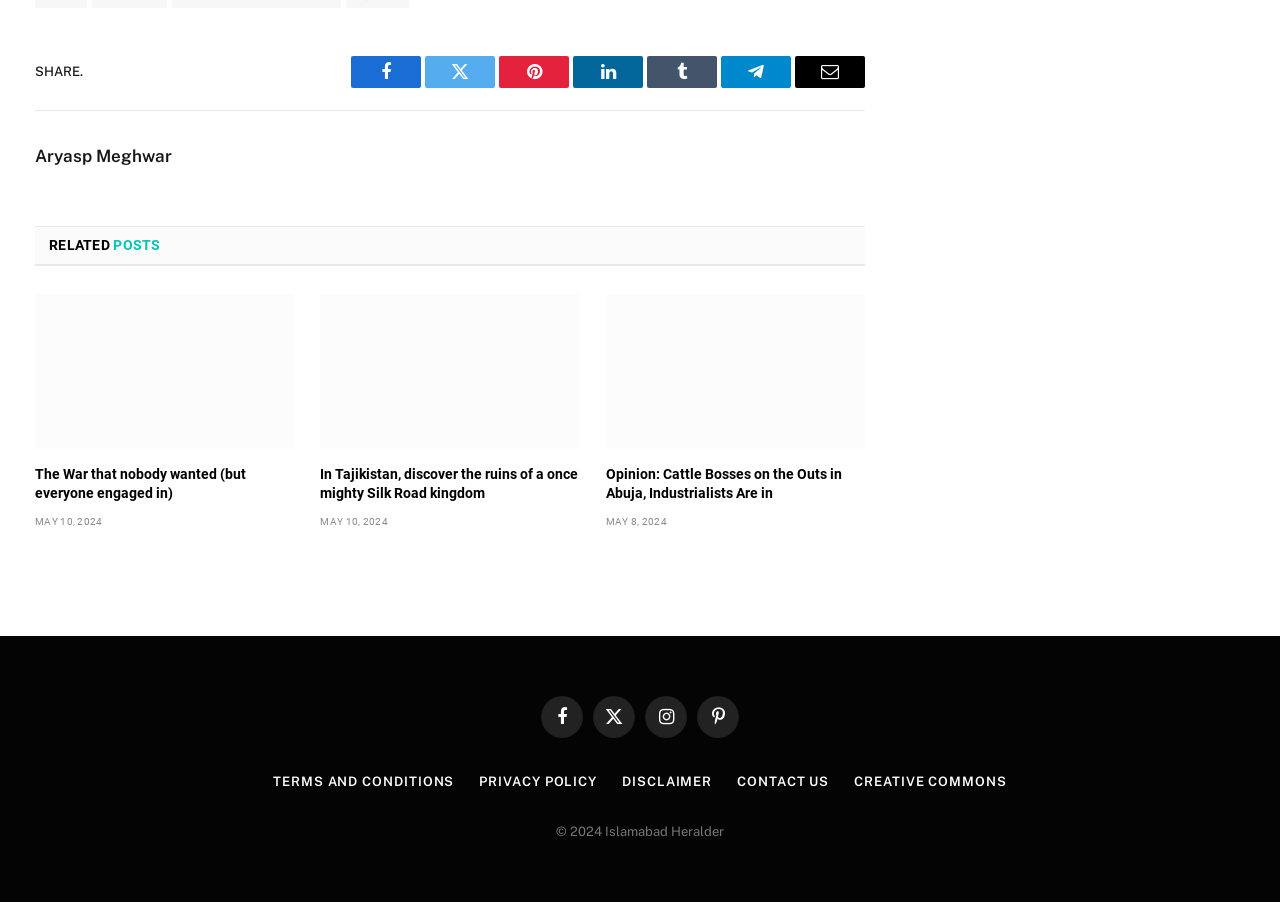Identify the bounding box coordinates of the region that needs to be clicked to carry out this instruction: "Read the article 'The War that nobody wanted (but everyone engaged in)'". Provide these coordinates as four float numbers ranging from 0 to 1, i.e., [left, top, right, bottom].

[0.027, 0.326, 0.23, 0.497]